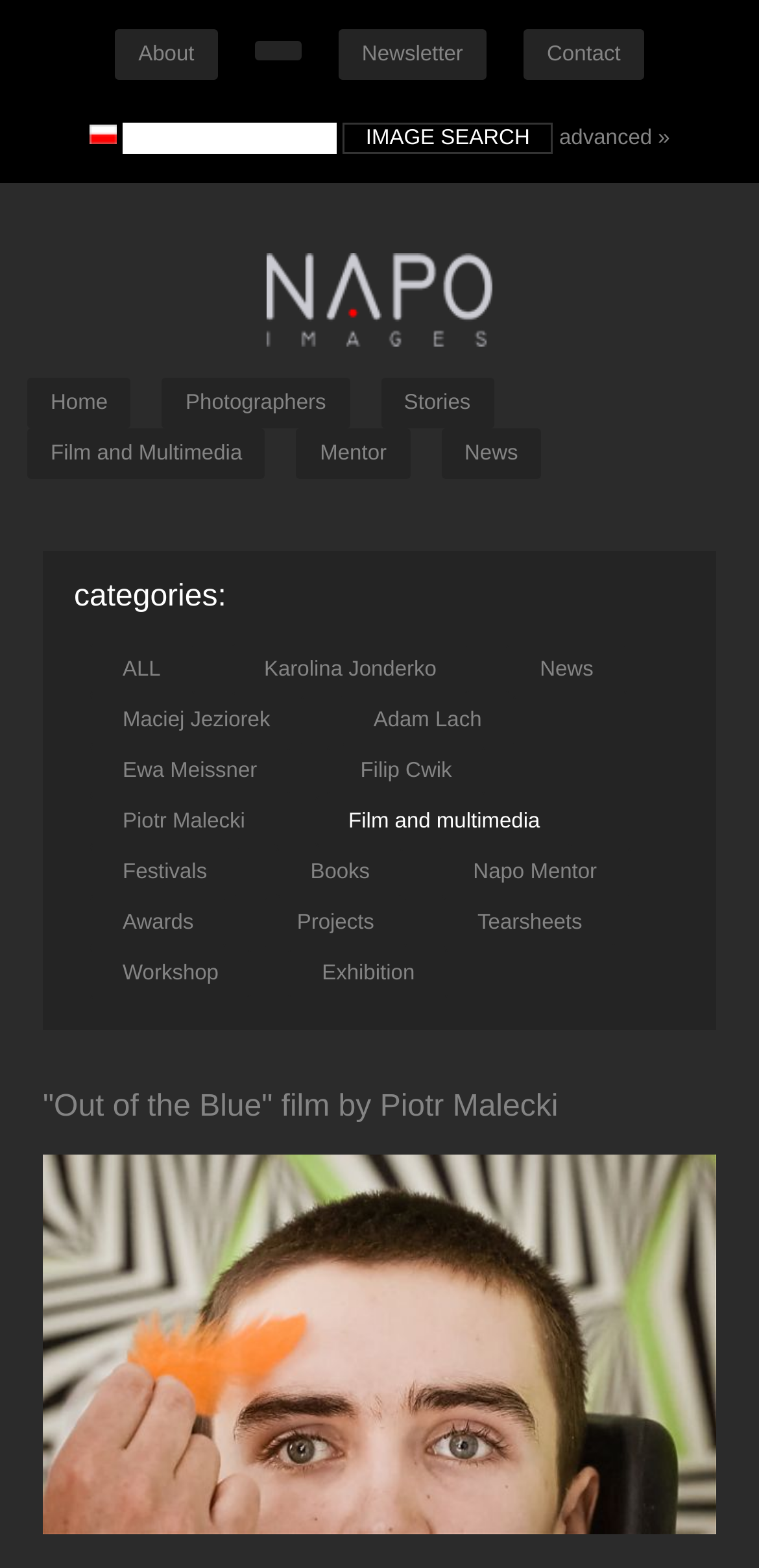Can you pinpoint the bounding box coordinates for the clickable element required for this instruction: "Search for images"? The coordinates should be four float numbers between 0 and 1, i.e., [left, top, right, bottom].

[0.451, 0.078, 0.729, 0.098]